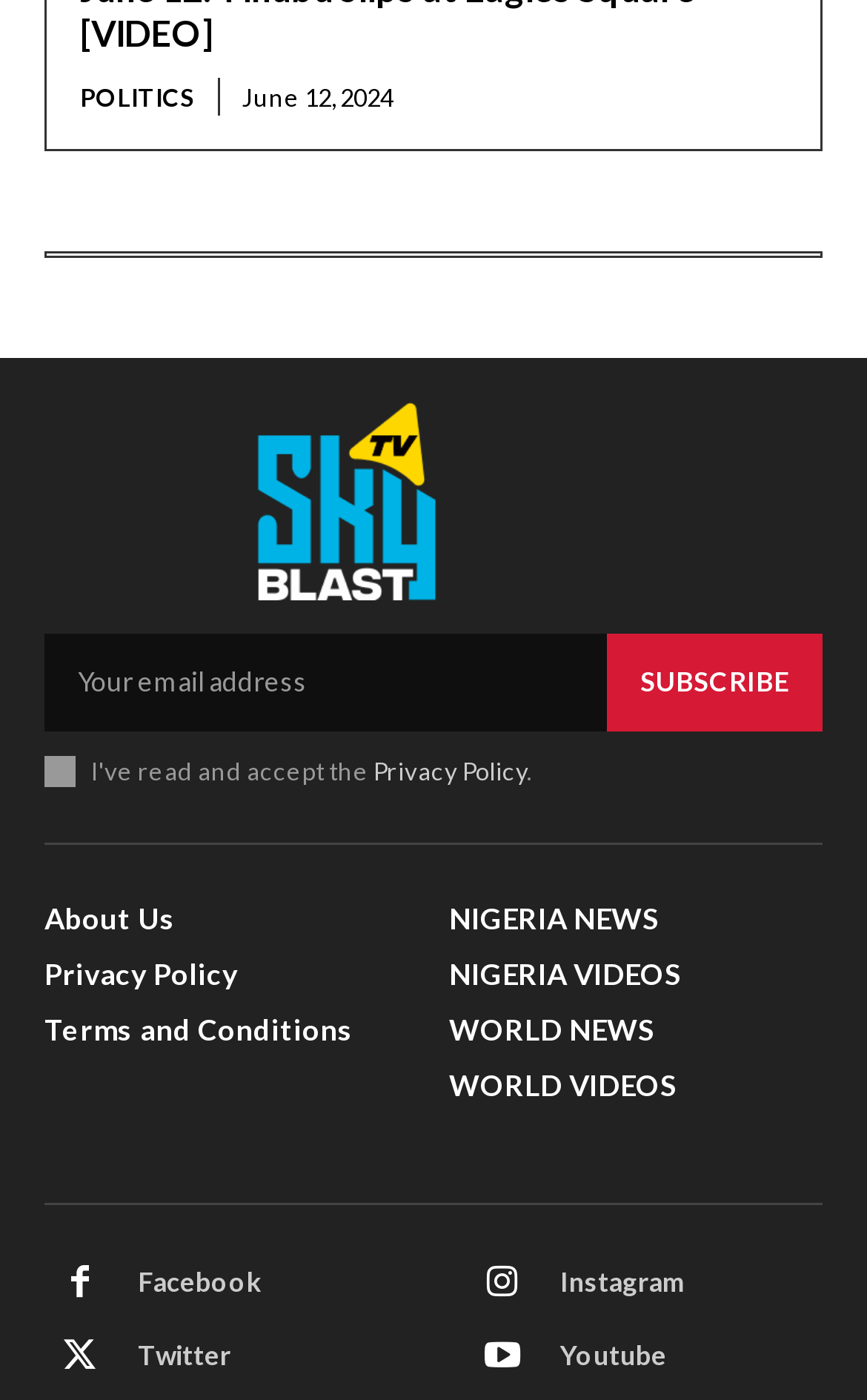Find and specify the bounding box coordinates that correspond to the clickable region for the instruction: "Visit VacancyBox homepage".

None